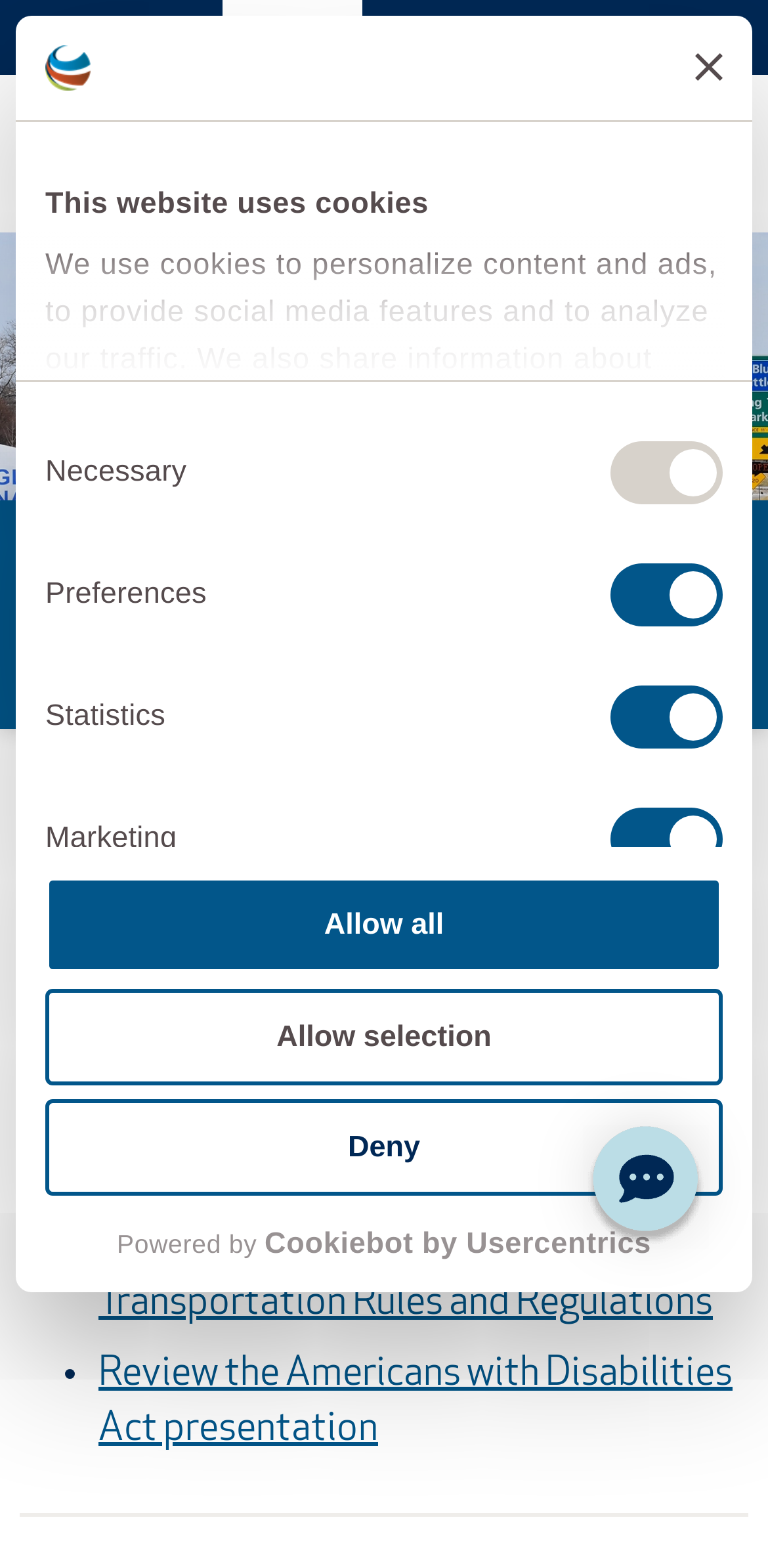Give a complete and precise description of the webpage's appearance.

The webpage is about ground transportation services at John Glenn International and Rickenbacker International airports. At the top, there is a logo and a banner that informs users about the website's use of cookies. The banner has a close button on the top right corner and provides information about the types of cookies used, including necessary, preferences, statistics, and marketing. There are checkboxes to select or deselect these options.

Below the banner, there are five buttons: Passengers, Business, Cargo, General Aviation, and a menu toggle button on the top right corner. The Business button is currently selected.

The main content of the webpage is divided into two sections. On the left, there is a section about ground transportation services, with a heading and a paragraph of text that explains the collaboration between the Columbus Regional Airport Authority and service providers. There is also a list with two items, each with a link to review the Commercial Ground Transportation Rules and Regulations and the Americans with Disabilities Act presentation.

On the right side, there is a section with an image of a chatbot avatar and a button to open accessibility options. At the bottom of the page, there is a link to the logo, which opens in a new window, and a powered-by statement with a link to Cookiebot by Usercentrics.

There are several images on the page, including the logo, the chatbot avatar, and a modified logo color image. Overall, the webpage has a clean layout with clear headings and concise text, making it easy to navigate and understand.